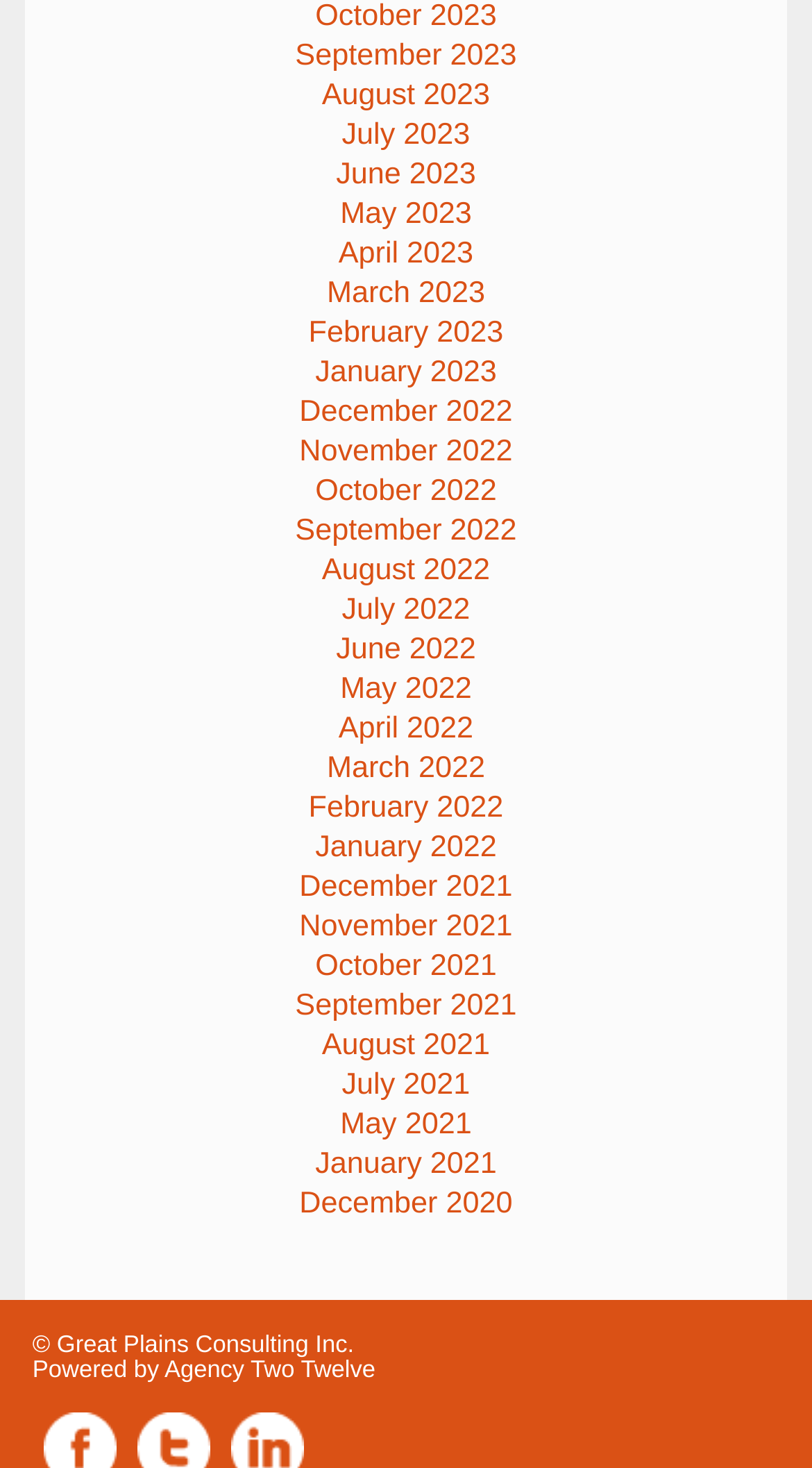Use a single word or phrase to answer this question: 
Who powered the webpage?

Agency Two Twelve